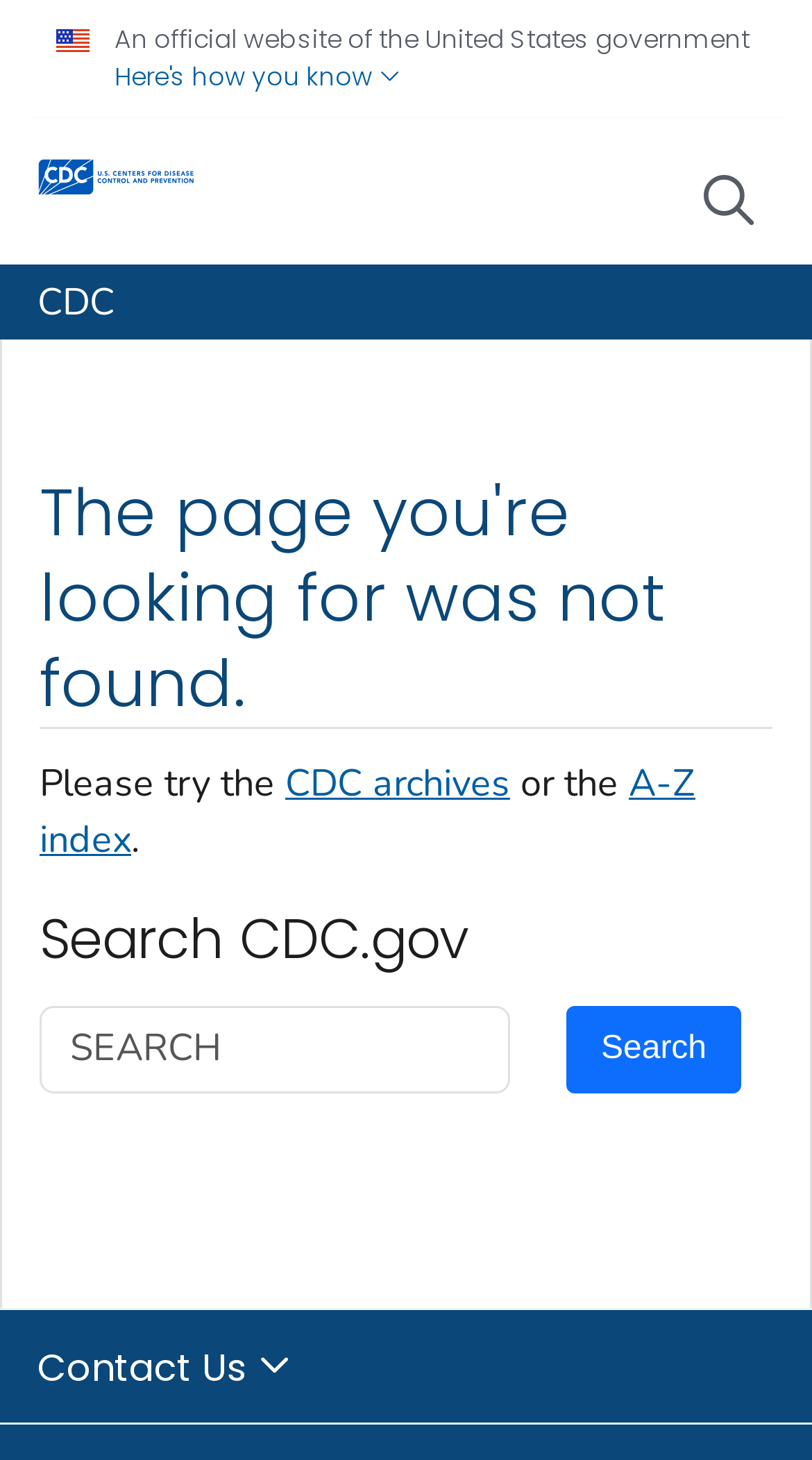Locate the bounding box of the user interface element based on this description: "aria-label="Search" name="query" placeholder="SEARCH"".

[0.049, 0.689, 0.627, 0.749]